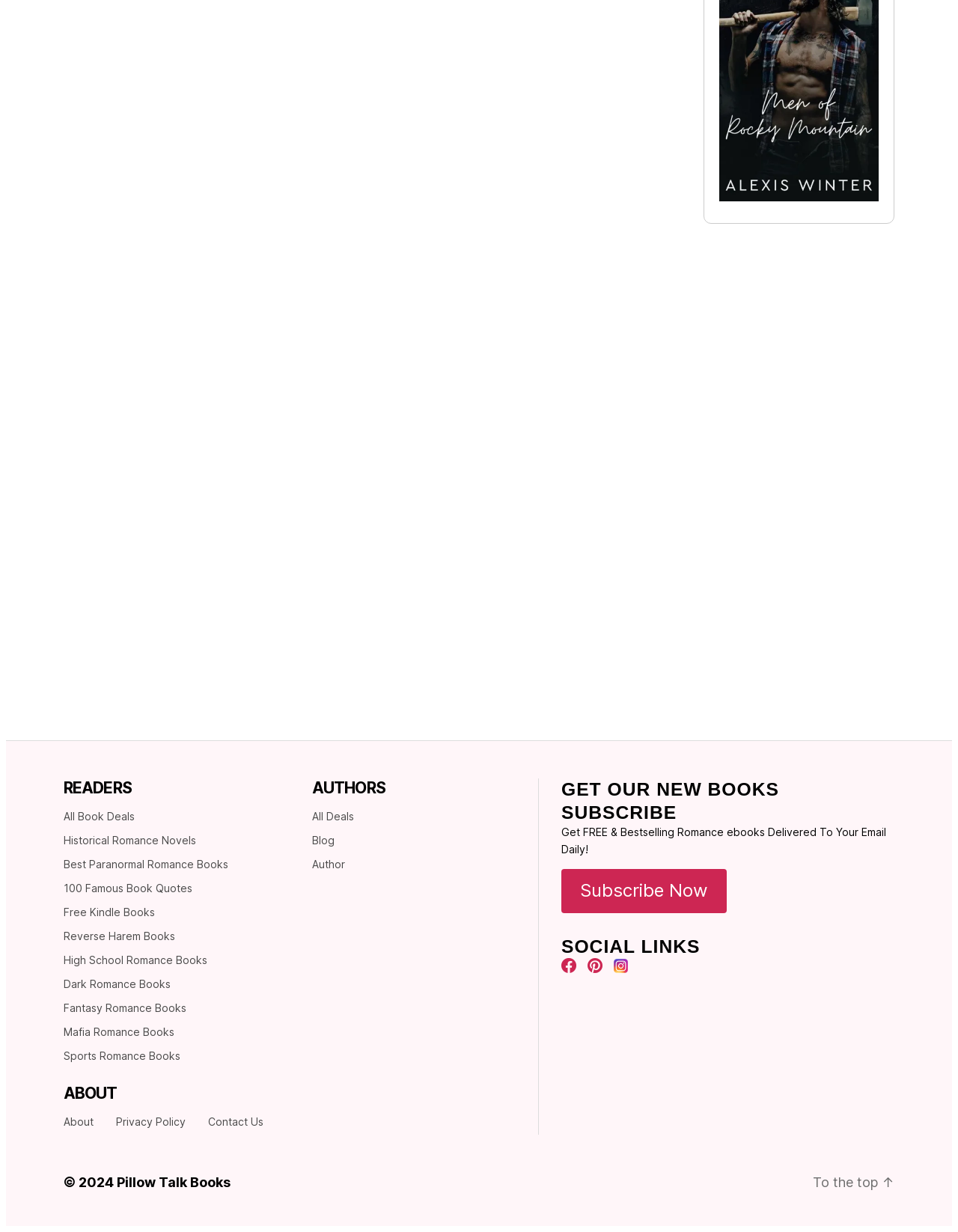Answer the following inquiry with a single word or phrase:
What is the text above the 'Subscribe Now' button?

Get FREE & Bestselling Romance ebooks